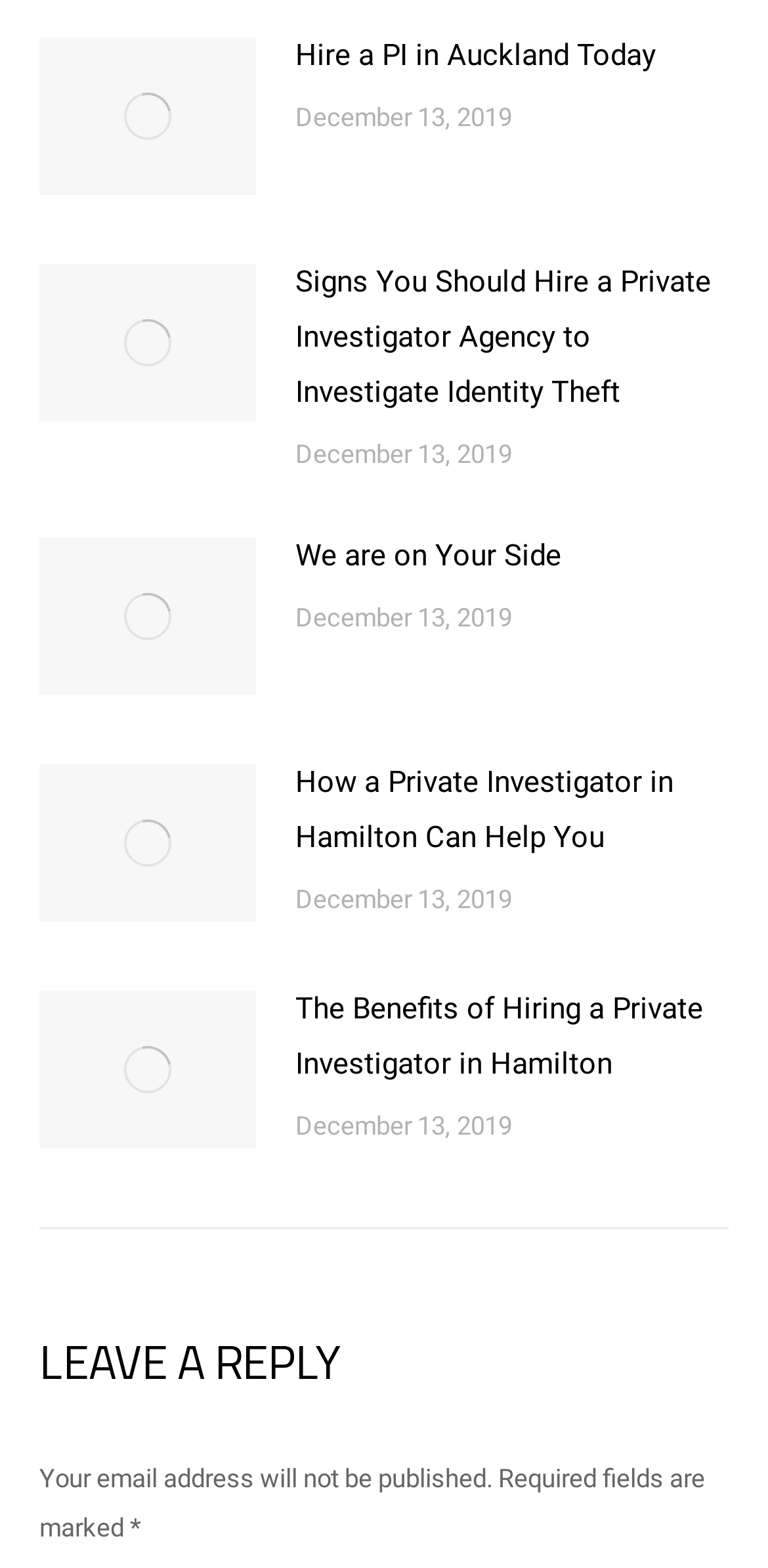Please specify the bounding box coordinates of the area that should be clicked to accomplish the following instruction: "Click the 'We are on Your Side' link". The coordinates should consist of four float numbers between 0 and 1, i.e., [left, top, right, bottom].

[0.385, 0.337, 0.731, 0.372]